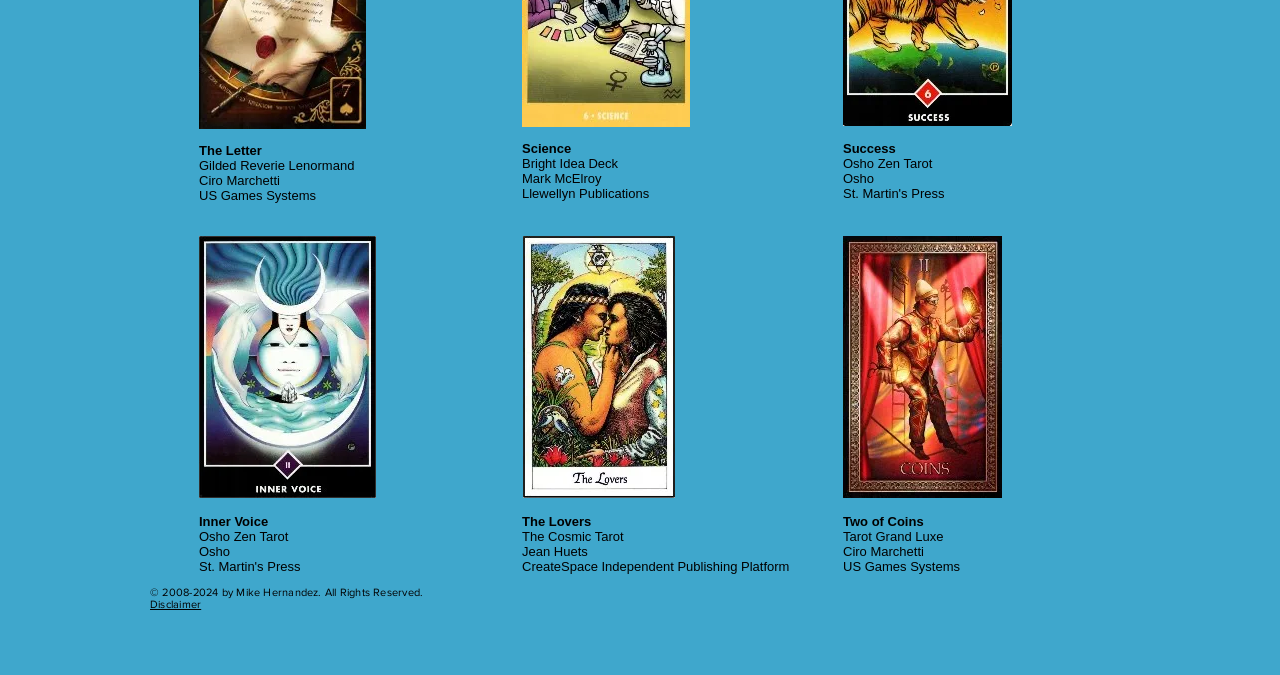Provide a brief response to the question below using a single word or phrase: 
How many tarot decks are mentioned on this webpage?

5